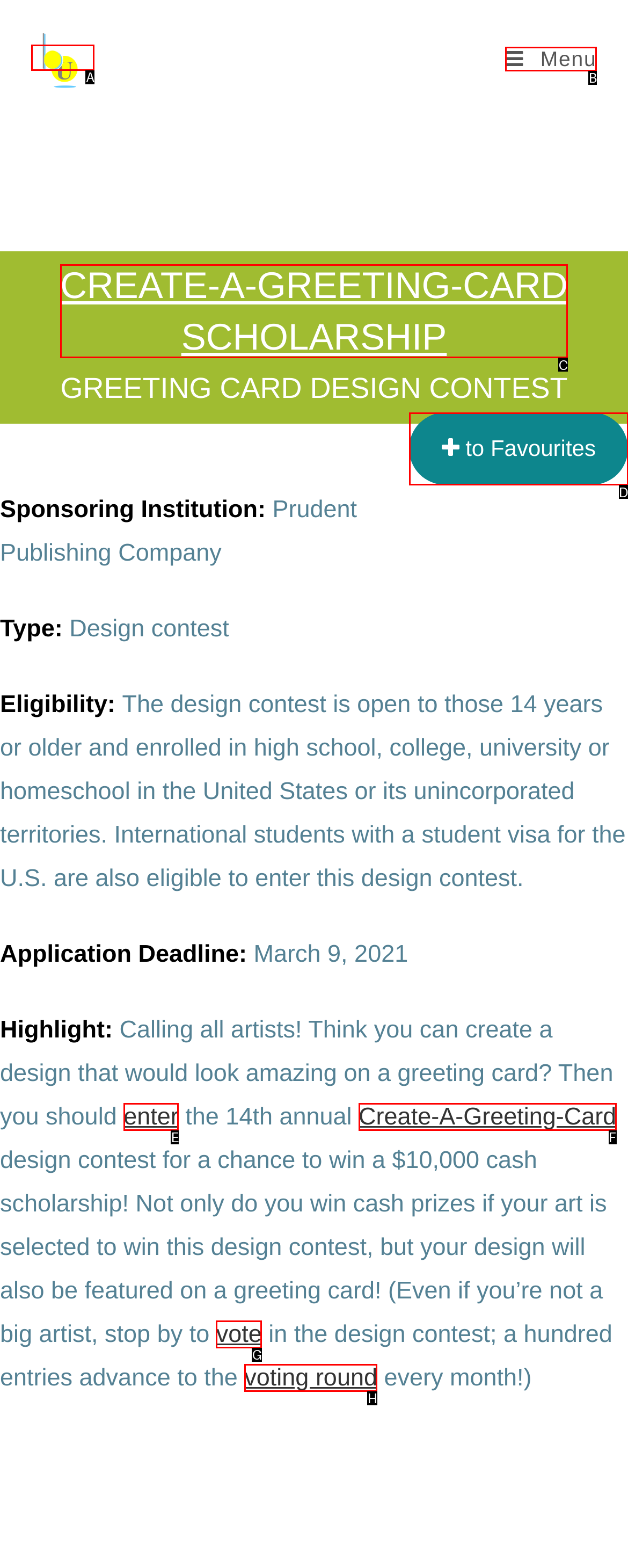Given the description: Menu, select the HTML element that best matches it. Reply with the letter of your chosen option.

B